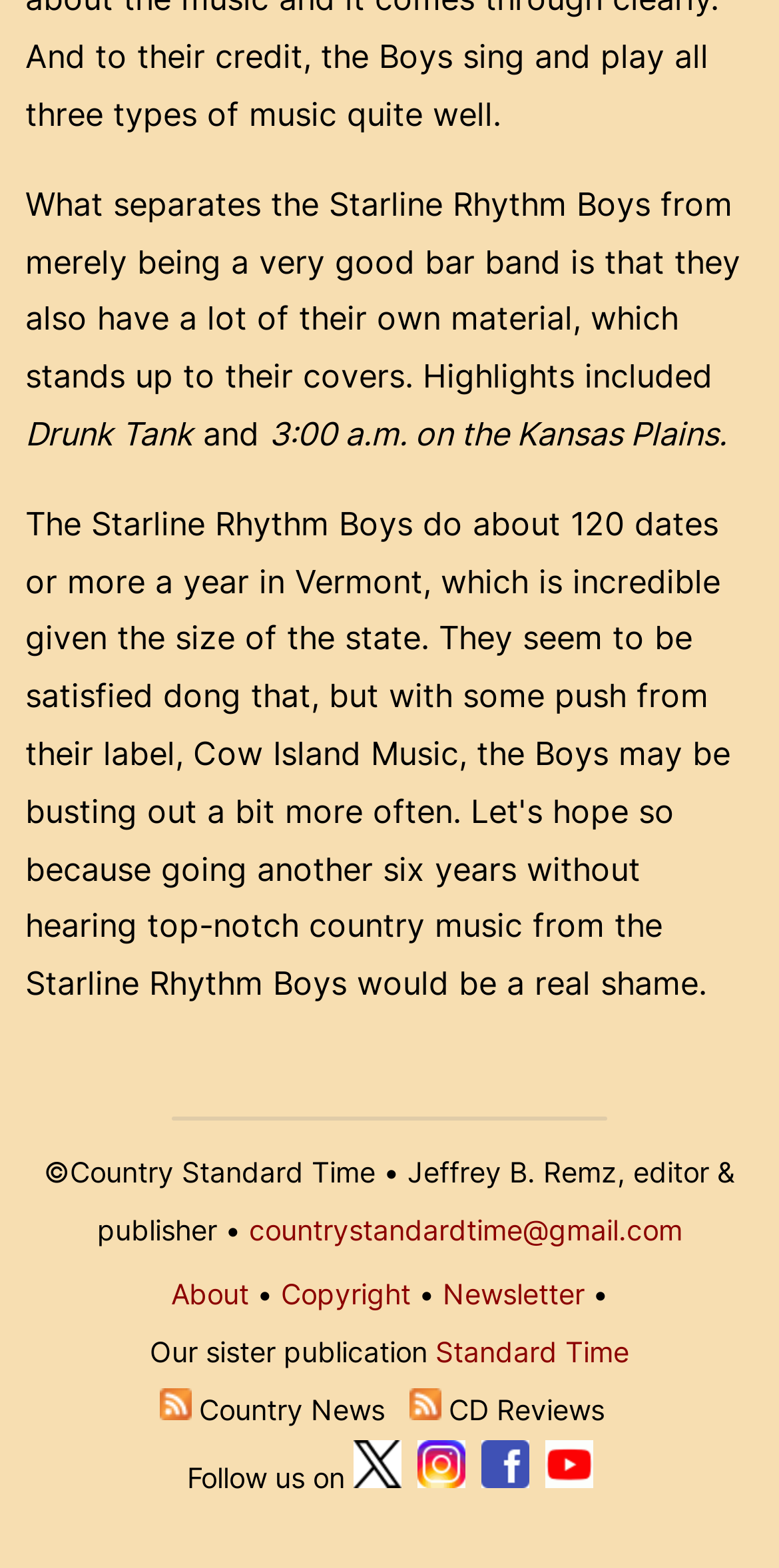Select the bounding box coordinates of the element I need to click to carry out the following instruction: "Follow us on Twitter".

[0.453, 0.931, 0.514, 0.953]